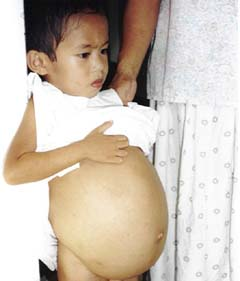What is the condition of the boy's abdomen?
Using the image as a reference, answer with just one word or a short phrase.

Abdominal bulge